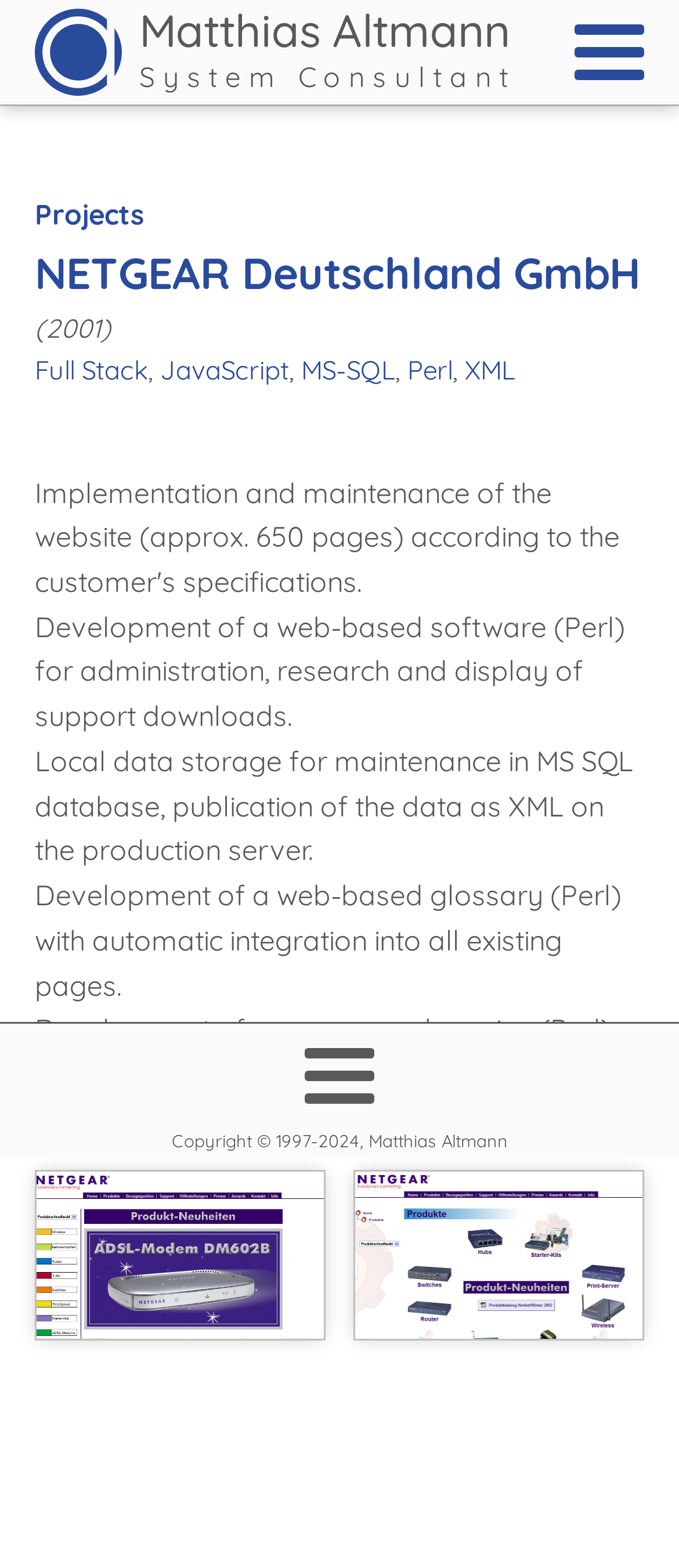What is the purpose of the web-based software developed?
Please analyze the image and answer the question with as much detail as possible.

The purpose of the web-based software developed can be found in the static text below the links, which says 'Development of a web-based software (Perl) for administration, research and display of support downloads'.